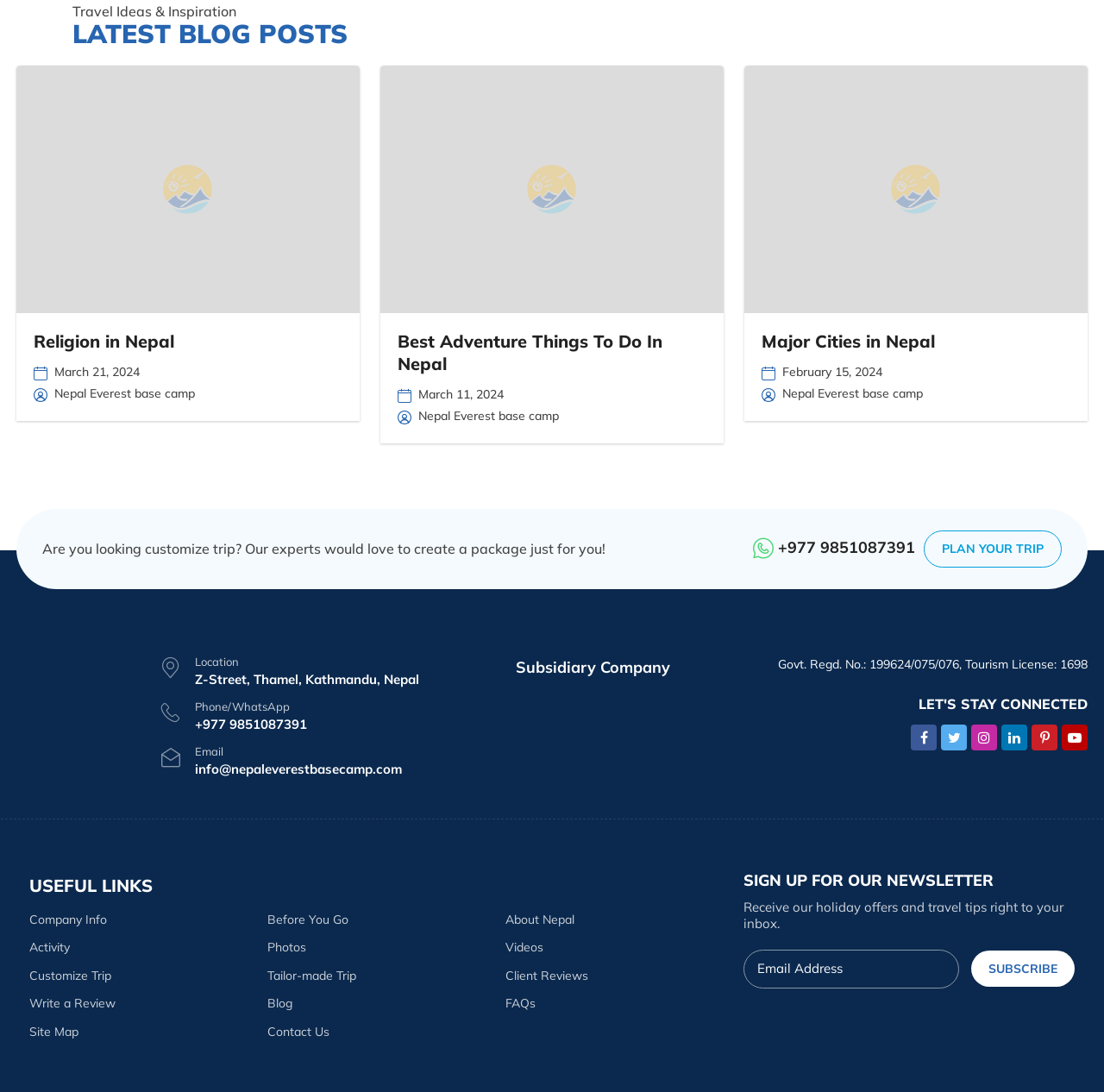What is the phone number to contact for planning a trip?
Using the visual information from the image, give a one-word or short-phrase answer.

+977 9851087391